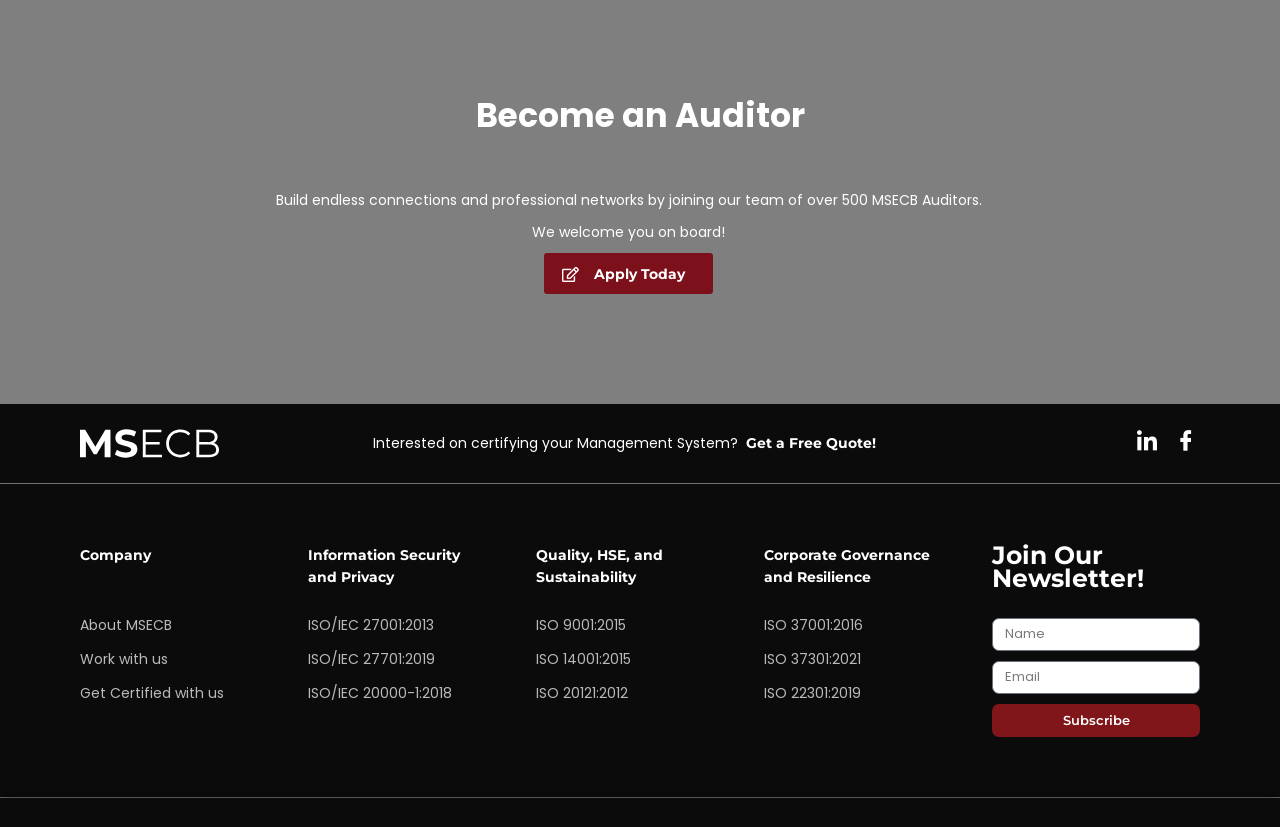Highlight the bounding box coordinates of the element that should be clicked to carry out the following instruction: "Click Apply Today". The coordinates must be given as four float numbers ranging from 0 to 1, i.e., [left, top, right, bottom].

[0.425, 0.306, 0.557, 0.356]